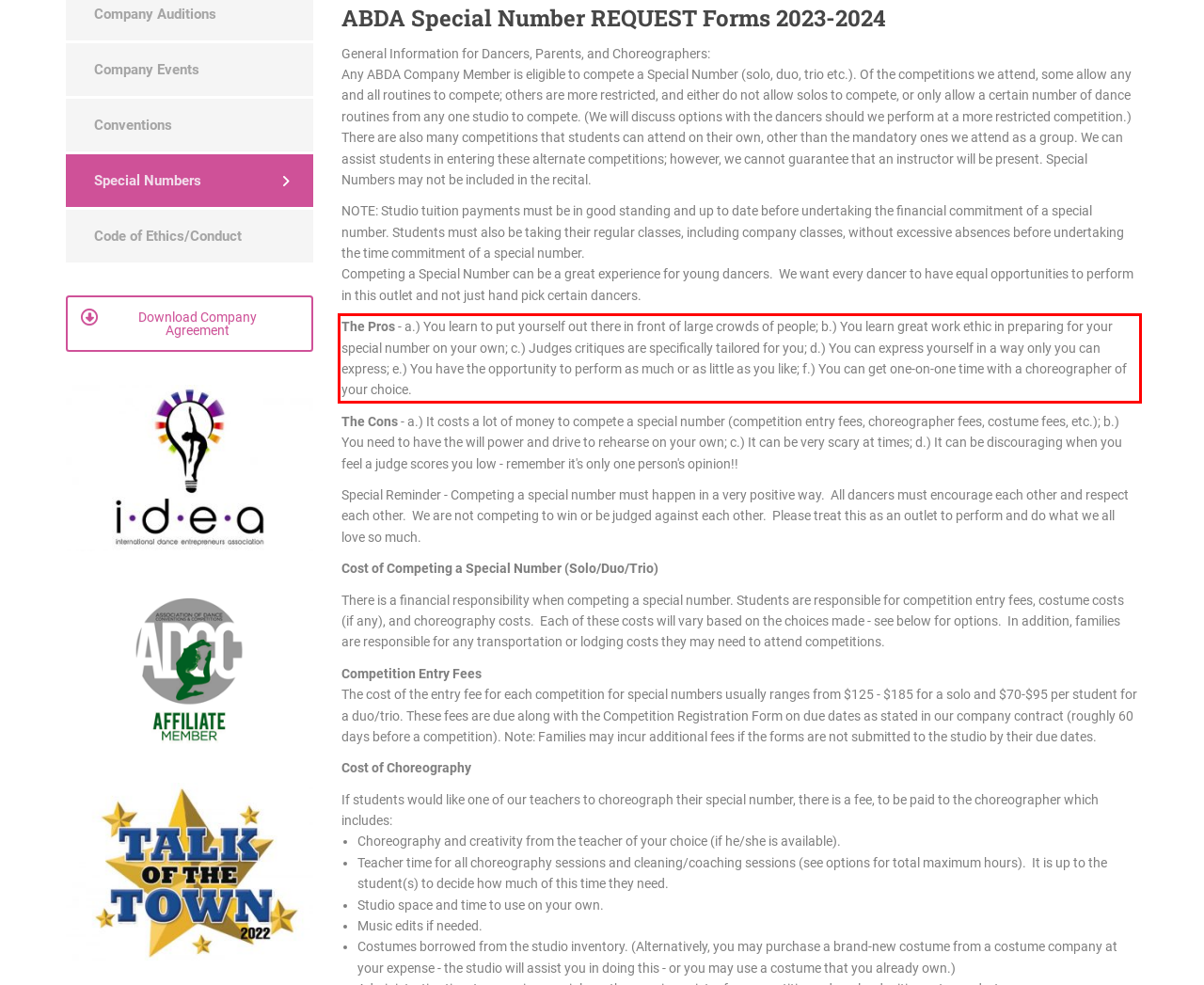Identify and extract the text within the red rectangle in the screenshot of the webpage.

The Pros - a.) You learn to put yourself out there in front of large crowds of people; b.) You learn great work ethic in preparing for your special number on your own; c.) Judges critiques are specifically tailored for you; d.) You can express yourself in a way only you can express; e.) You have the opportunity to perform as much or as little as you like; f.) You can get one-on-one time with a choreographer of your choice.